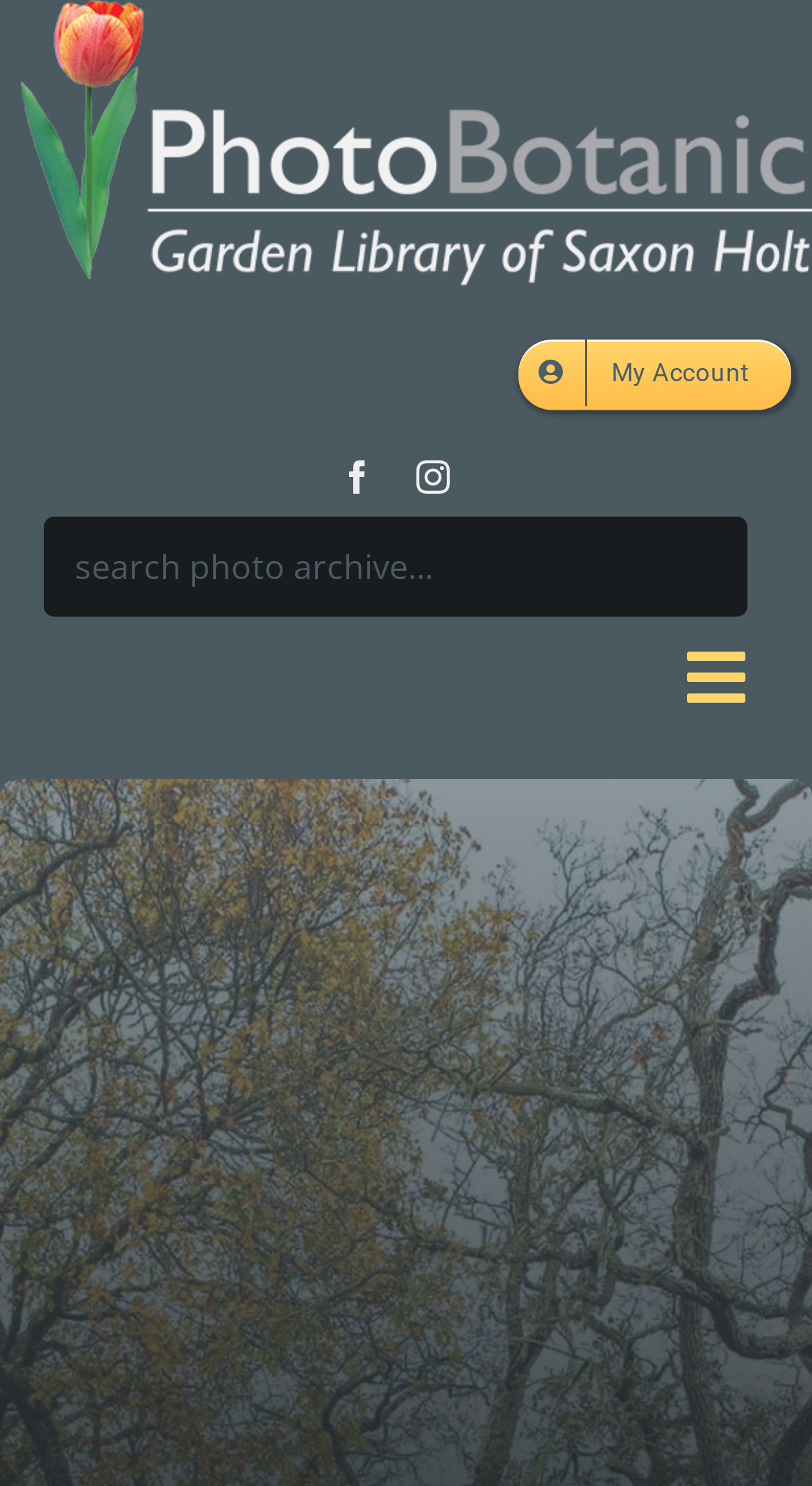Pinpoint the bounding box coordinates of the clickable element to carry out the following instruction: "go to my account."

[0.637, 0.206, 0.974, 0.296]